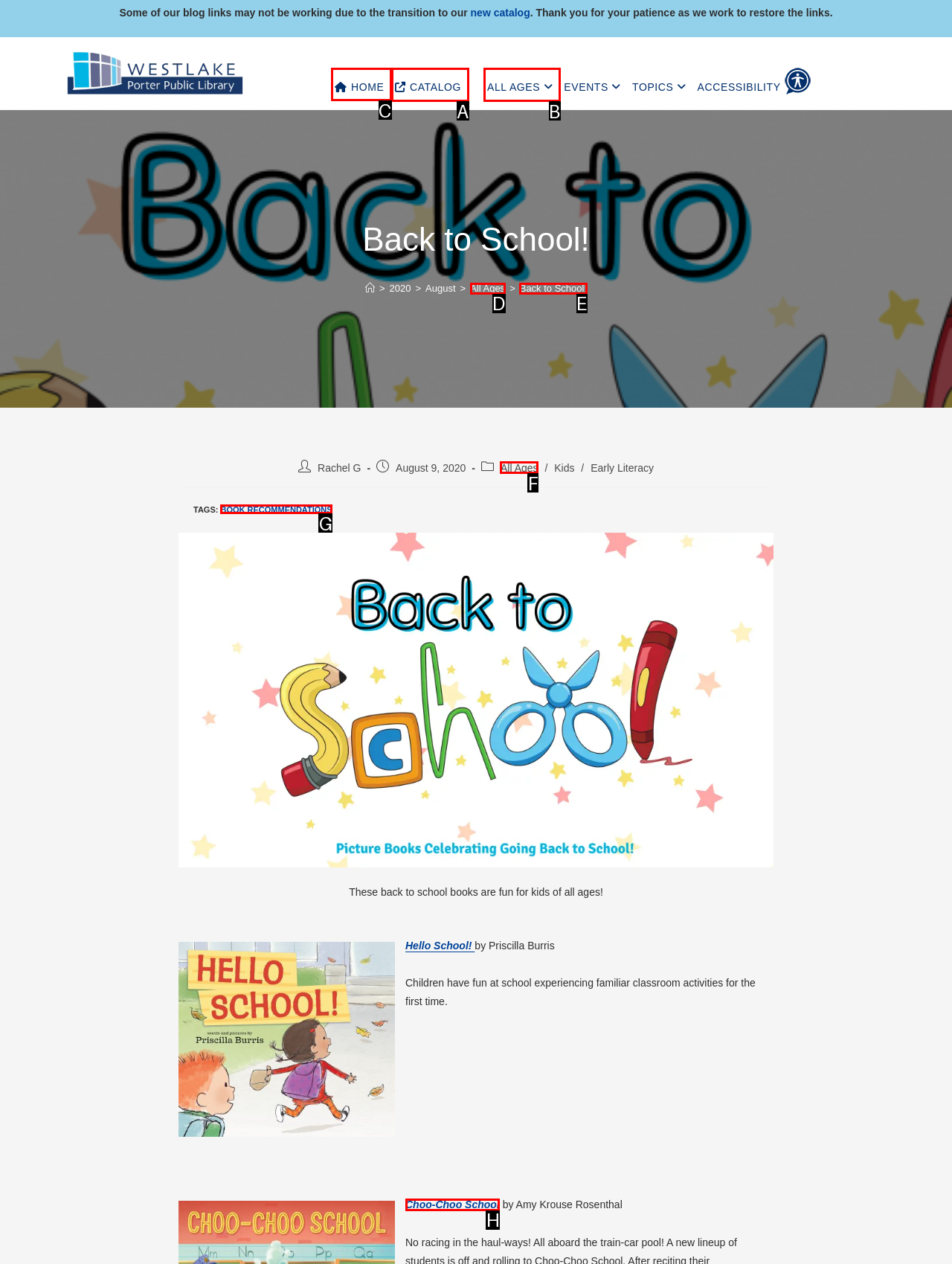Decide which UI element to click to accomplish the task: Go to the 'HOME' page
Respond with the corresponding option letter.

C